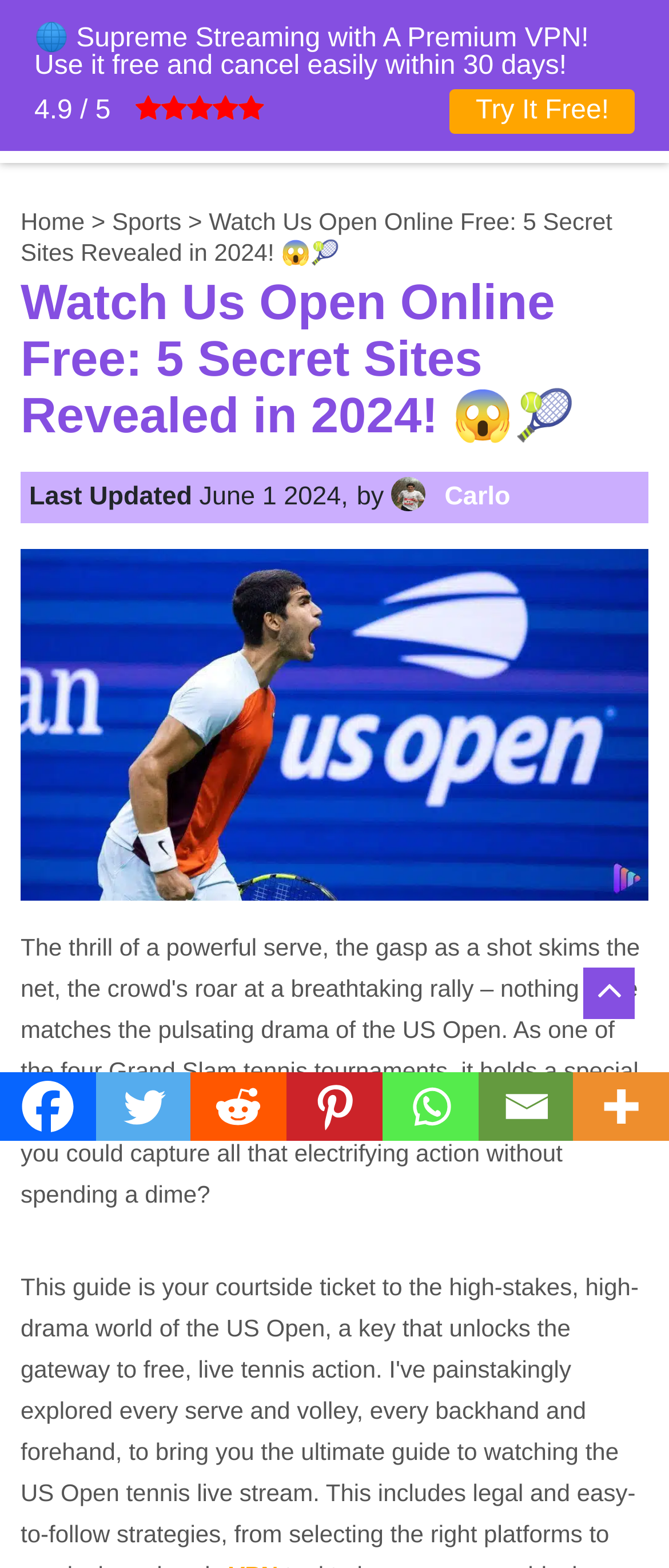What is the last updated date of the webpage?
Please provide a comprehensive answer based on the details in the screenshot.

The last updated date of the webpage is June 1, 2024, which can be found in the header section of the webpage, indicated by the static text element with the description 'Last Updated'.